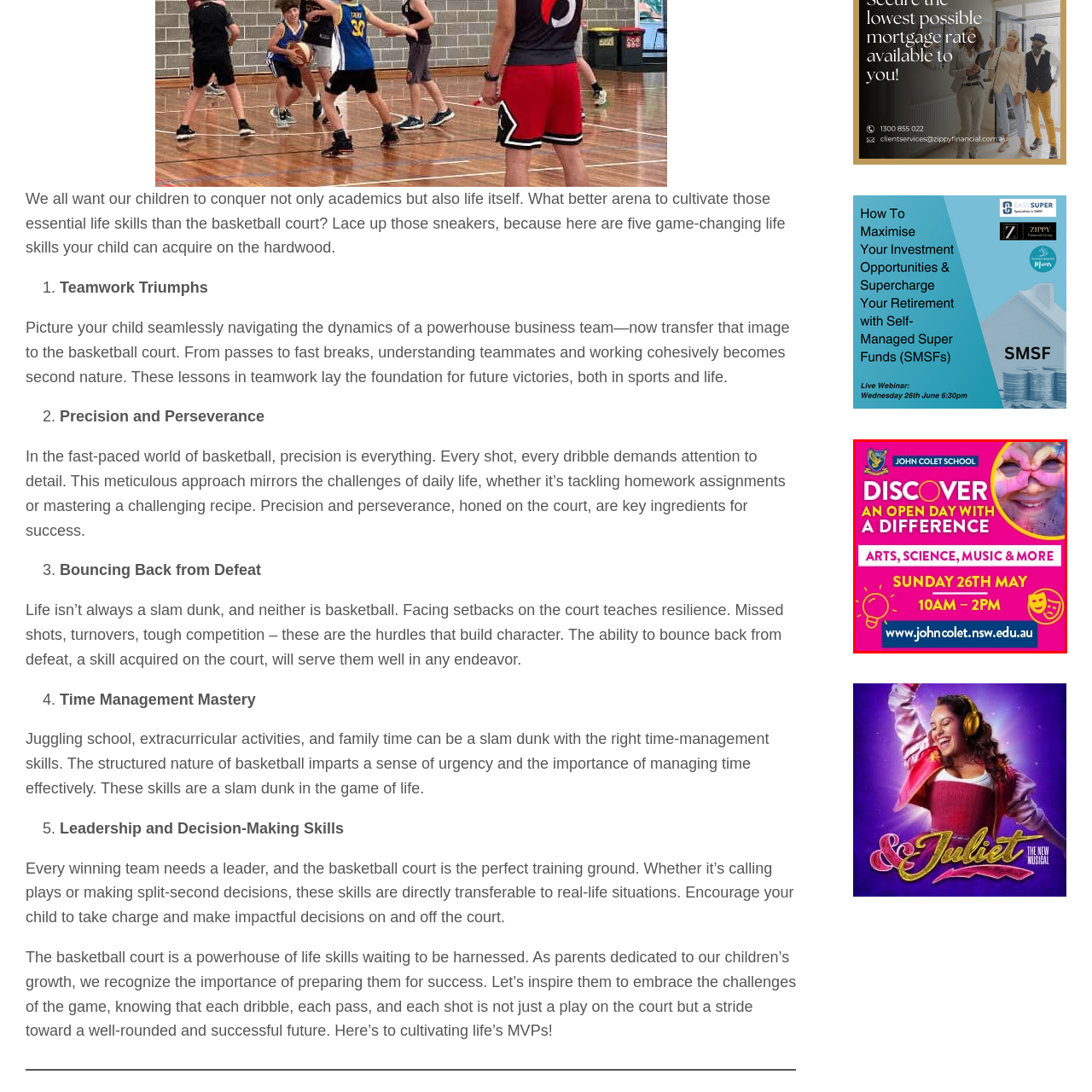What can visitors do for more information?
Examine the image enclosed within the red bounding box and provide a comprehensive answer relying on the visual details presented in the image.

According to the caption, visitors can check the school's website for more information about the open day event.